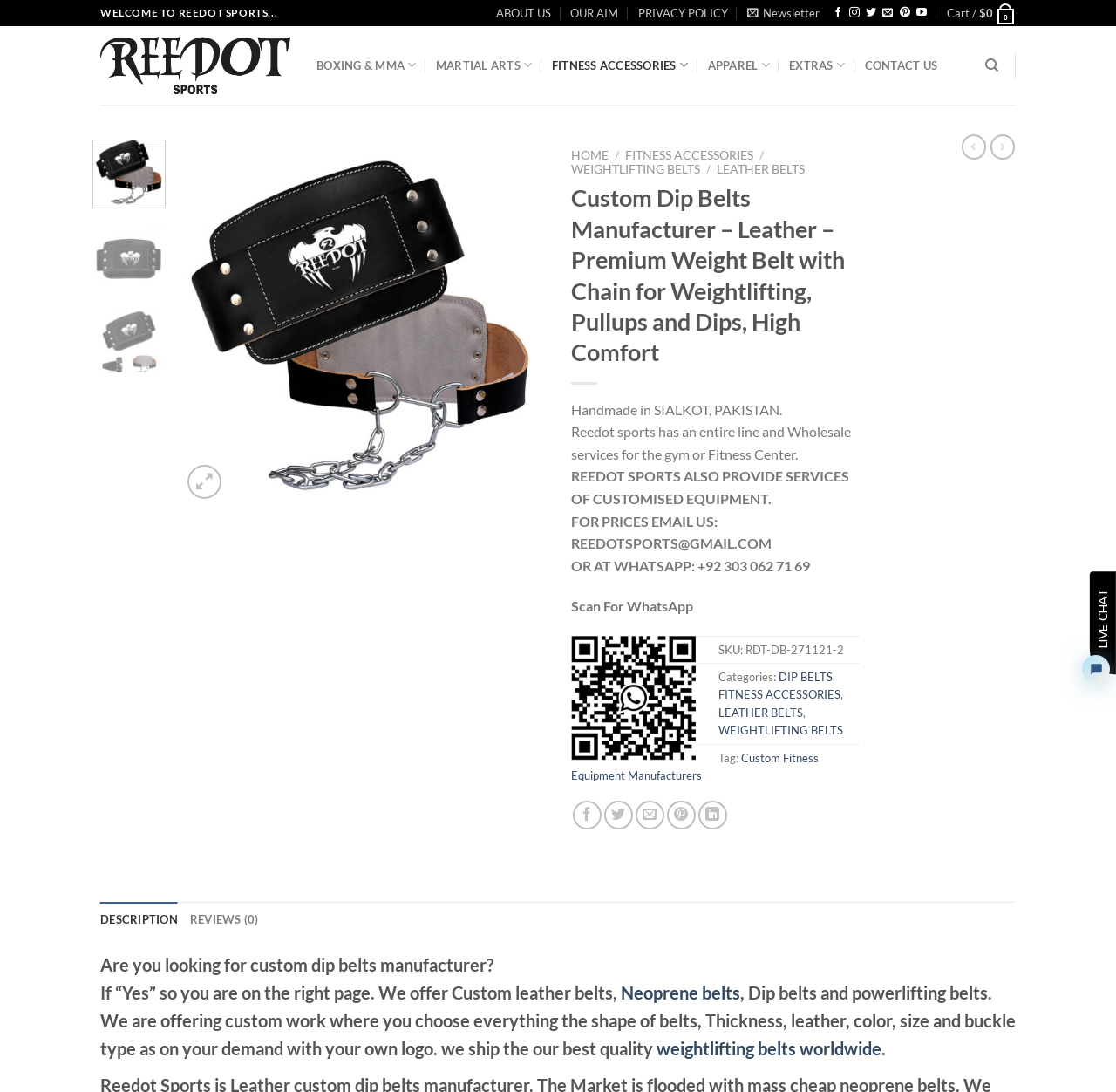Please identify the bounding box coordinates of the clickable area that will allow you to execute the instruction: "Contact us for customised equipment".

[0.775, 0.046, 0.84, 0.074]